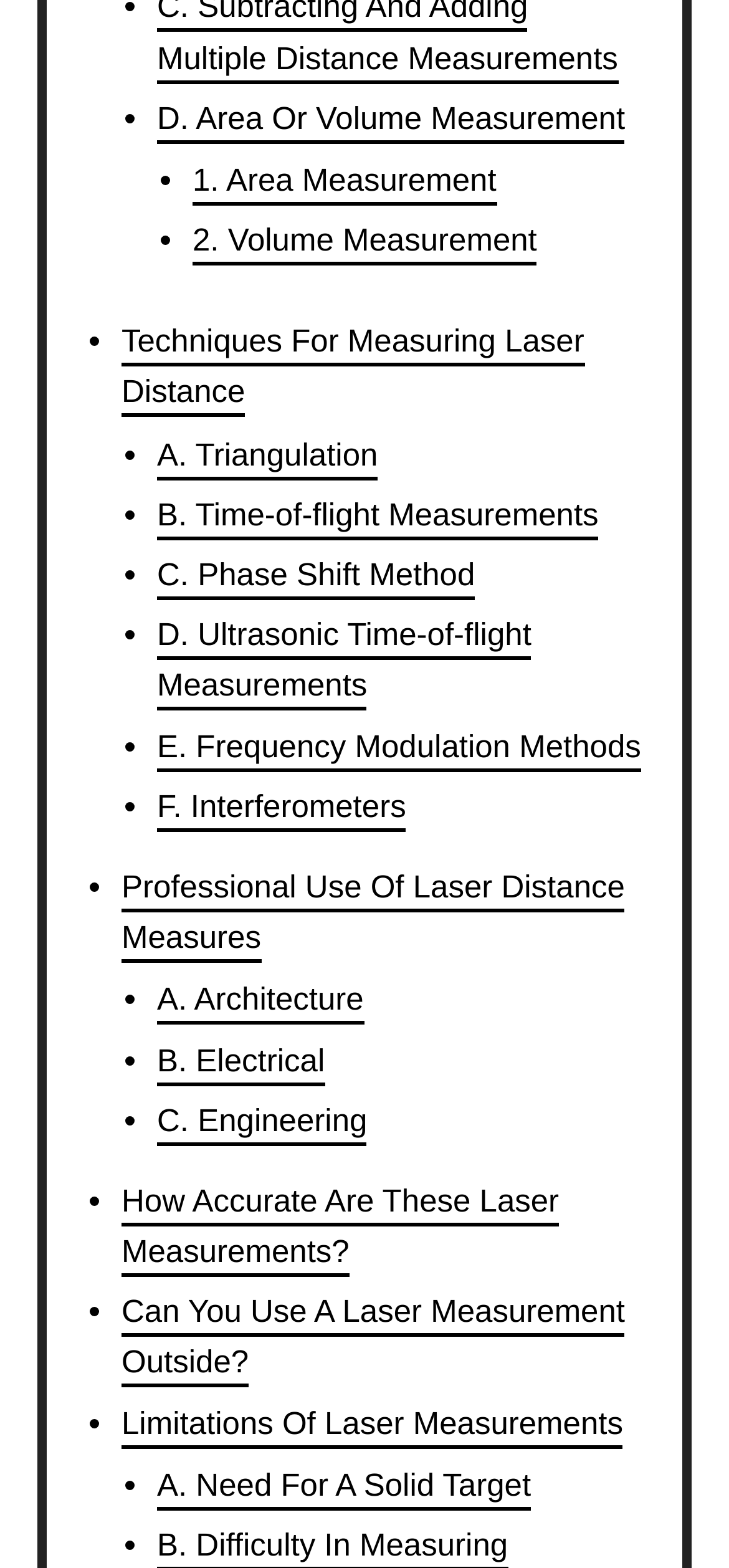Show the bounding box coordinates of the element that should be clicked to complete the task: "Click on 'A. Triangulation'".

[0.215, 0.279, 0.518, 0.306]